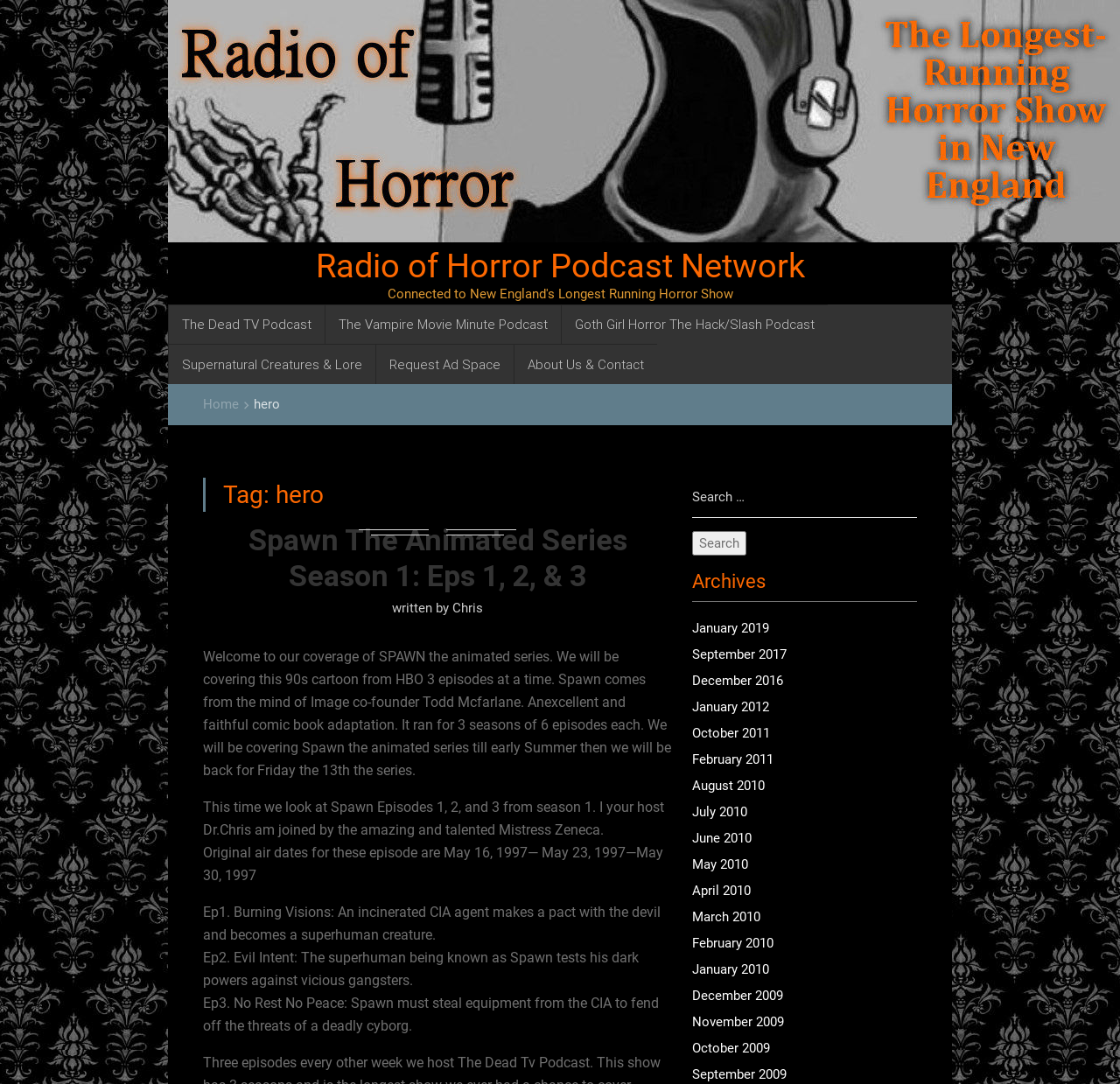Identify the bounding box coordinates of the region that needs to be clicked to carry out this instruction: "Go to Spawn The Animated Series Season 1: Eps 1, 2, & 3". Provide these coordinates as four float numbers ranging from 0 to 1, i.e., [left, top, right, bottom].

[0.222, 0.481, 0.56, 0.548]